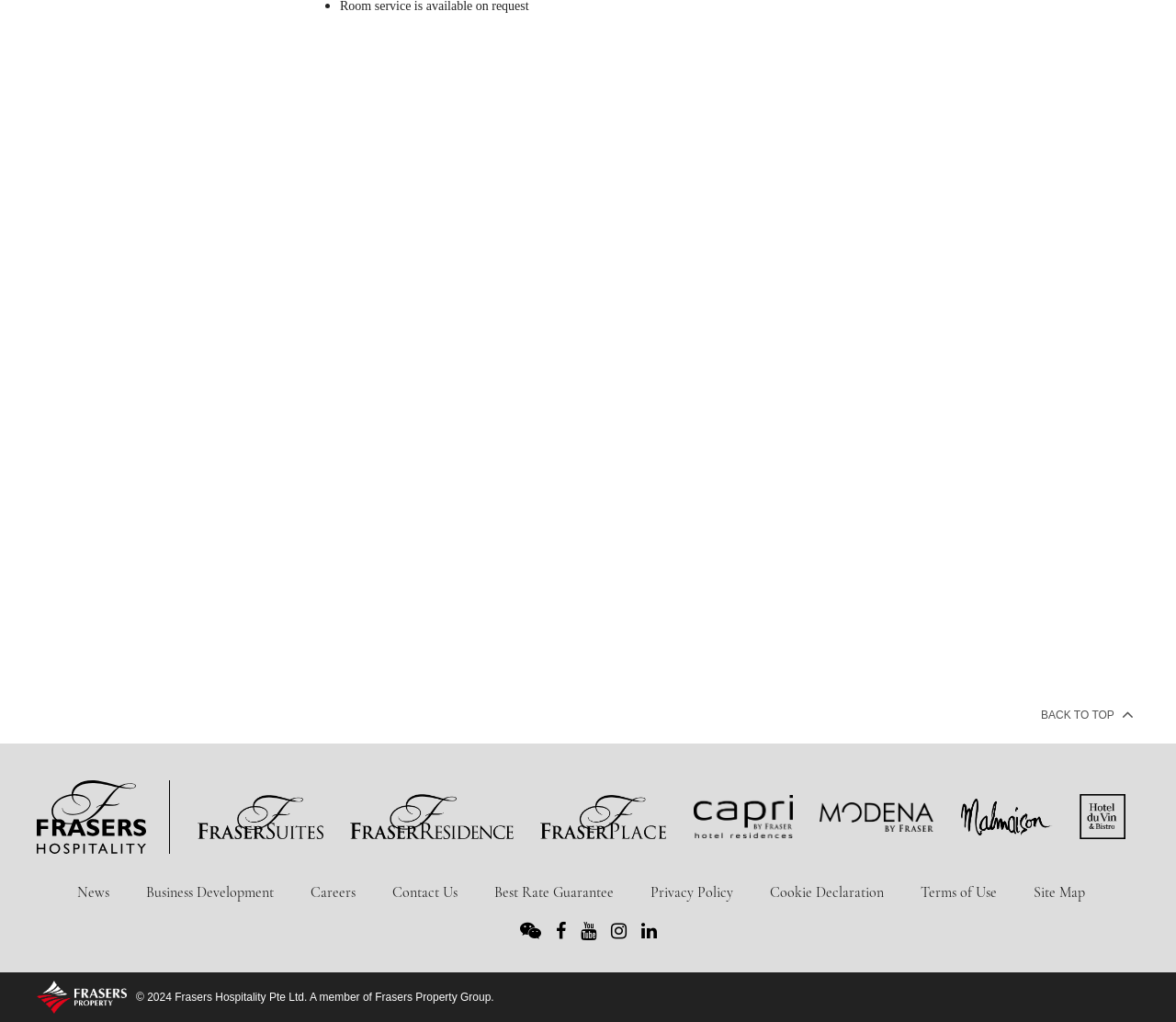What is the purpose of the 'BACK TO TOP' button?
Look at the screenshot and respond with one word or a short phrase.

To scroll to the top of the page